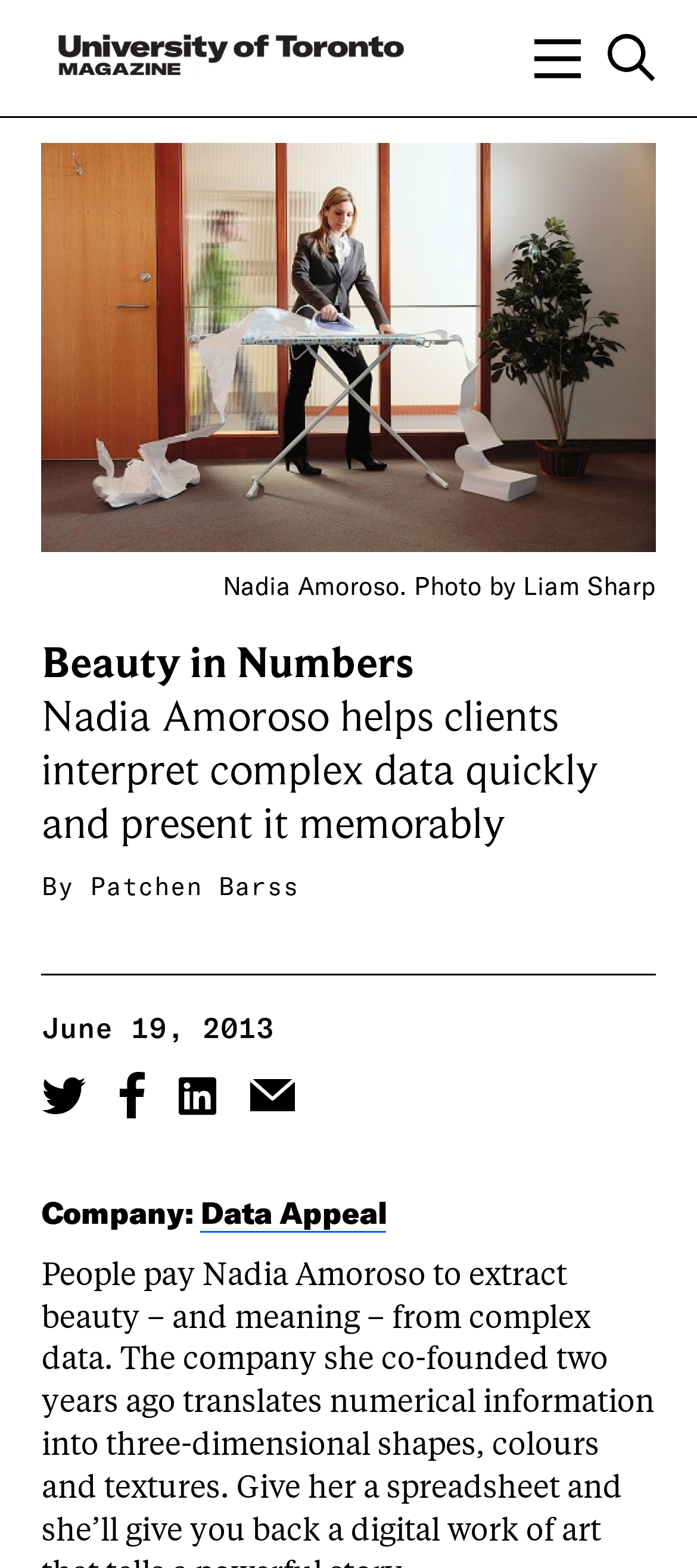Pinpoint the bounding box coordinates of the clickable area necessary to execute the following instruction: "Read article by Patchen Barss". The coordinates should be given as four float numbers between 0 and 1, namely [left, top, right, bottom].

[0.129, 0.555, 0.429, 0.576]